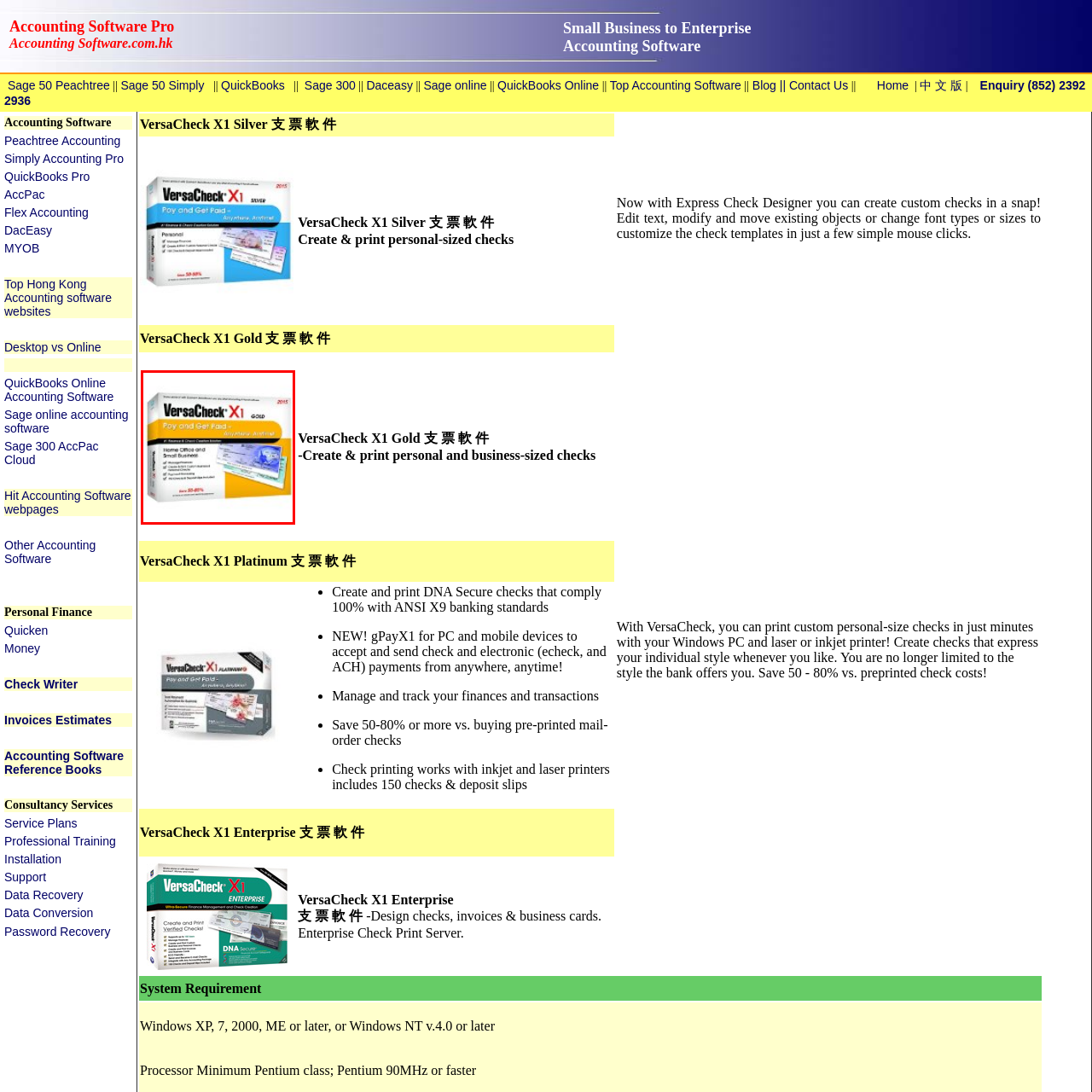What is the primary function of VersaCheck X1 Gold?
Please look at the image marked with a red bounding box and provide a one-word or short-phrase answer based on what you see.

Creating and processing financial documents